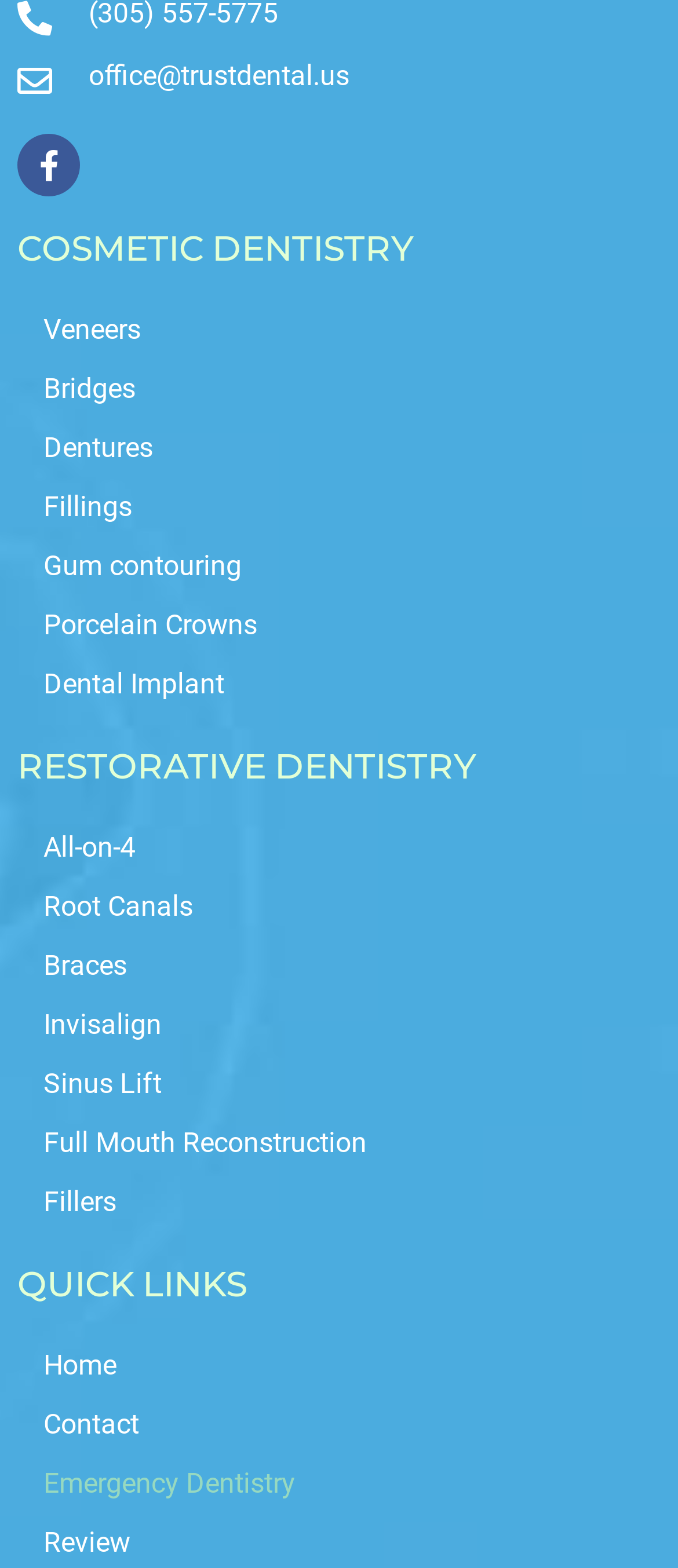What is the first type of cosmetic dentistry service listed?
Provide an in-depth answer to the question, covering all aspects.

The webpage lists several types of cosmetic dentistry services, and the first one listed is 'Veneers'.